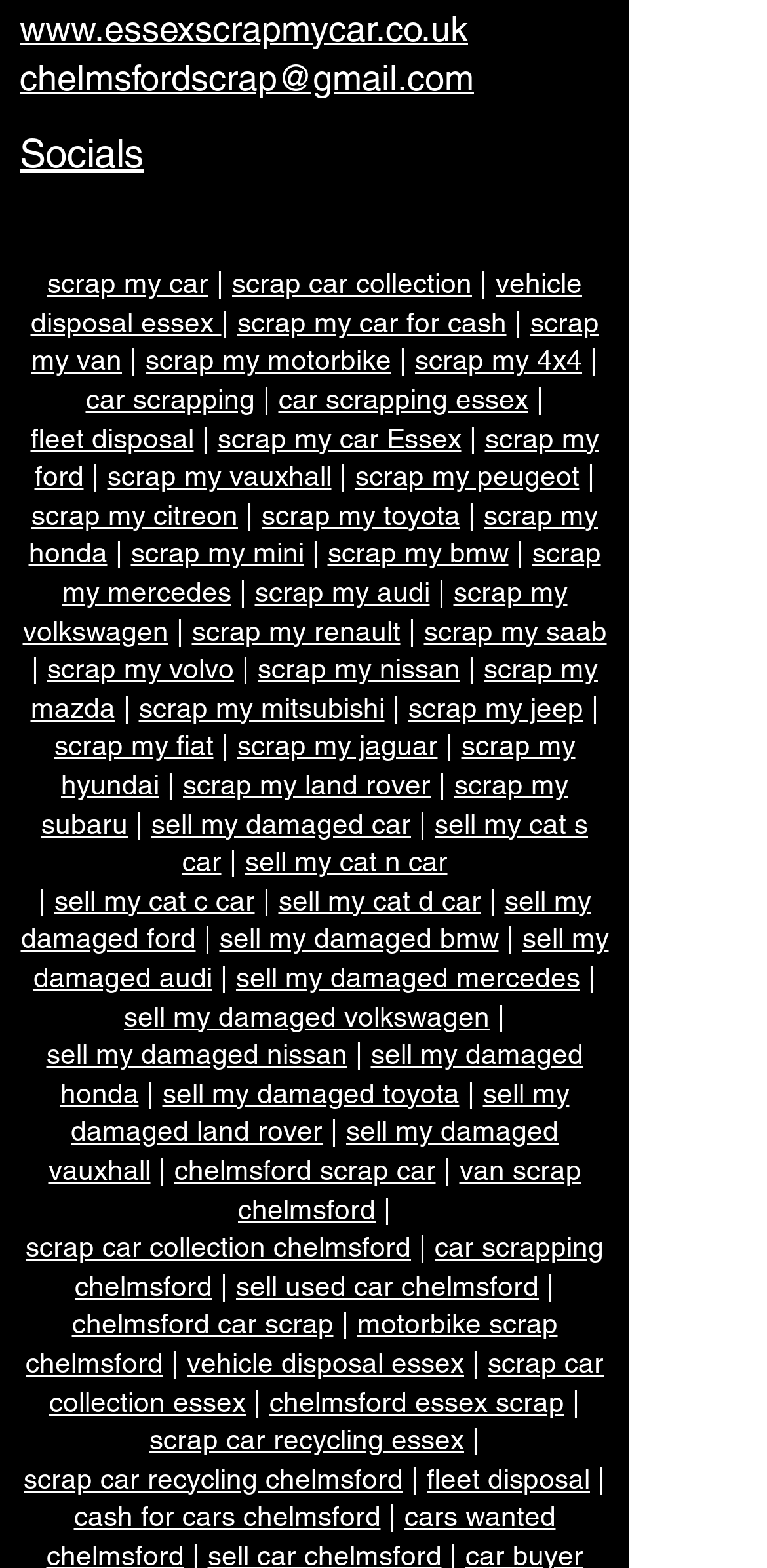Locate the bounding box coordinates of the item that should be clicked to fulfill the instruction: "Browse Finance".

None